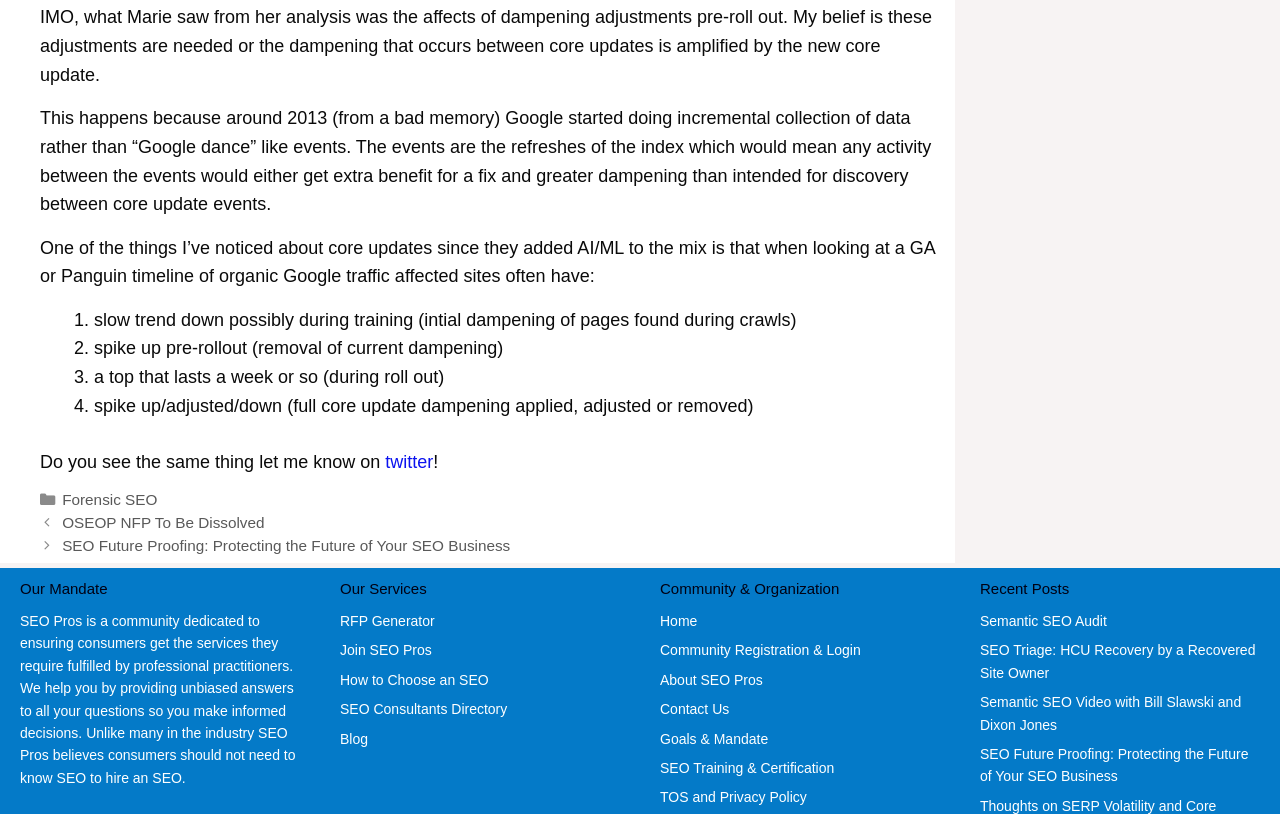Please identify the bounding box coordinates of the element's region that I should click in order to complete the following instruction: "Read the 'Our Mandate' section". The bounding box coordinates consist of four float numbers between 0 and 1, i.e., [left, top, right, bottom].

[0.016, 0.709, 0.234, 0.737]